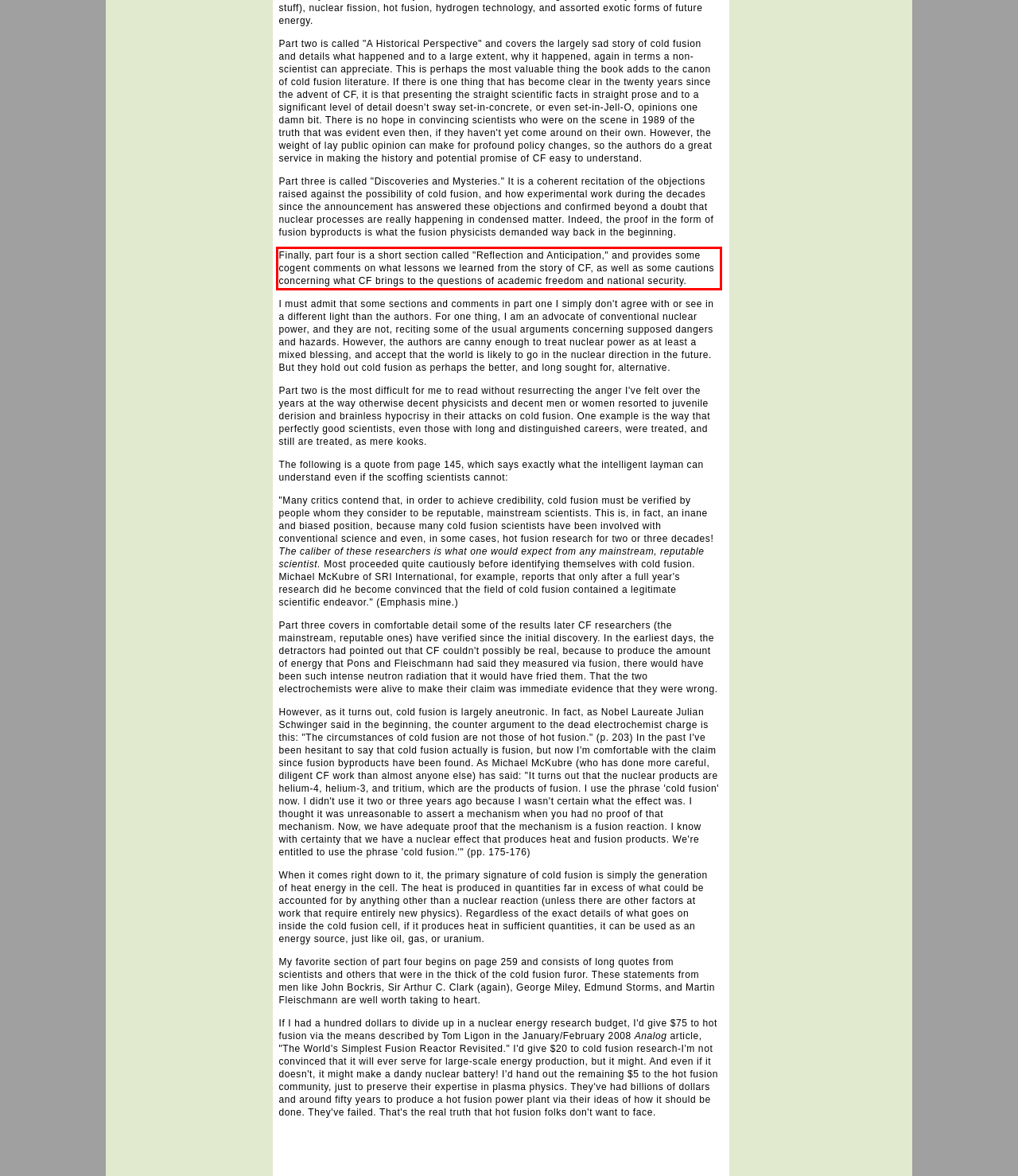Analyze the screenshot of the webpage that features a red bounding box and recognize the text content enclosed within this red bounding box.

Finally, part four is a short section called "Reflection and Anticipation," and provides some cogent comments on what lessons we learned from the story of CF, as well as some cautions concerning what CF brings to the questions of academic freedom and national security.